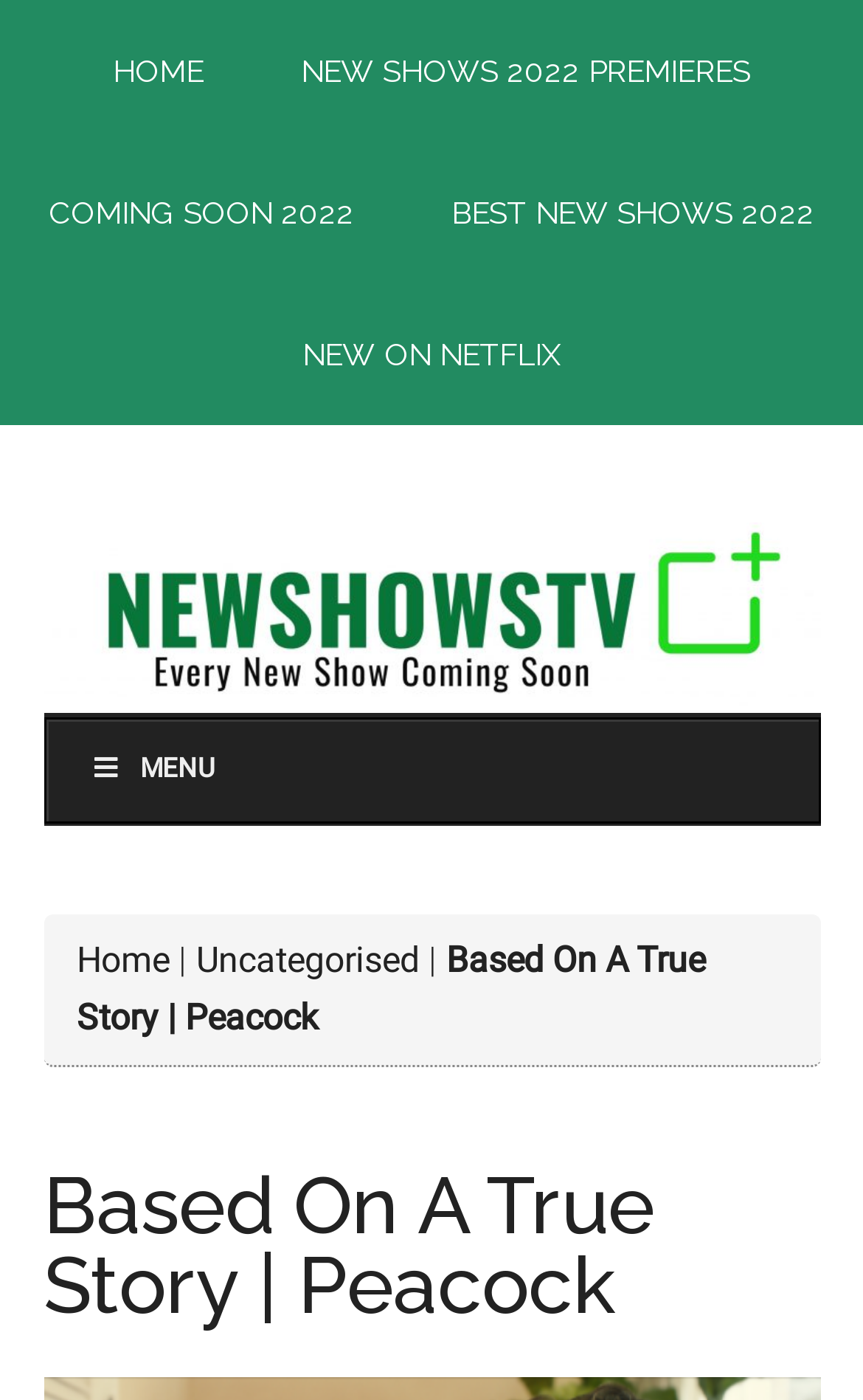What is the text above the 'MENU' static text?
Based on the screenshot, respond with a single word or phrase.

Based On A True Story | Peacock